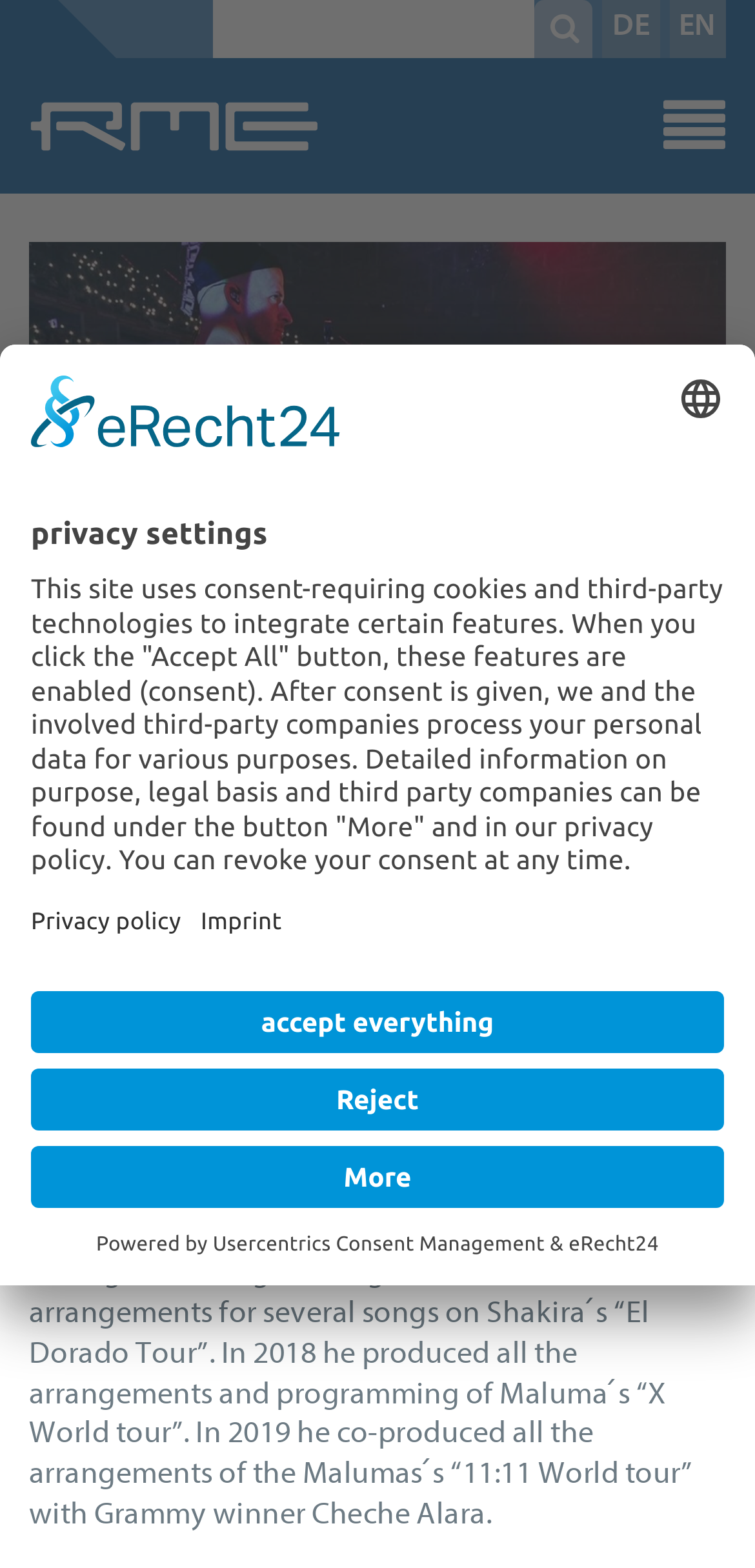Please specify the bounding box coordinates of the clickable region necessary for completing the following instruction: "Search for something". The coordinates must consist of four float numbers between 0 and 1, i.e., [left, top, right, bottom].

[0.709, 0.0, 0.785, 0.044]